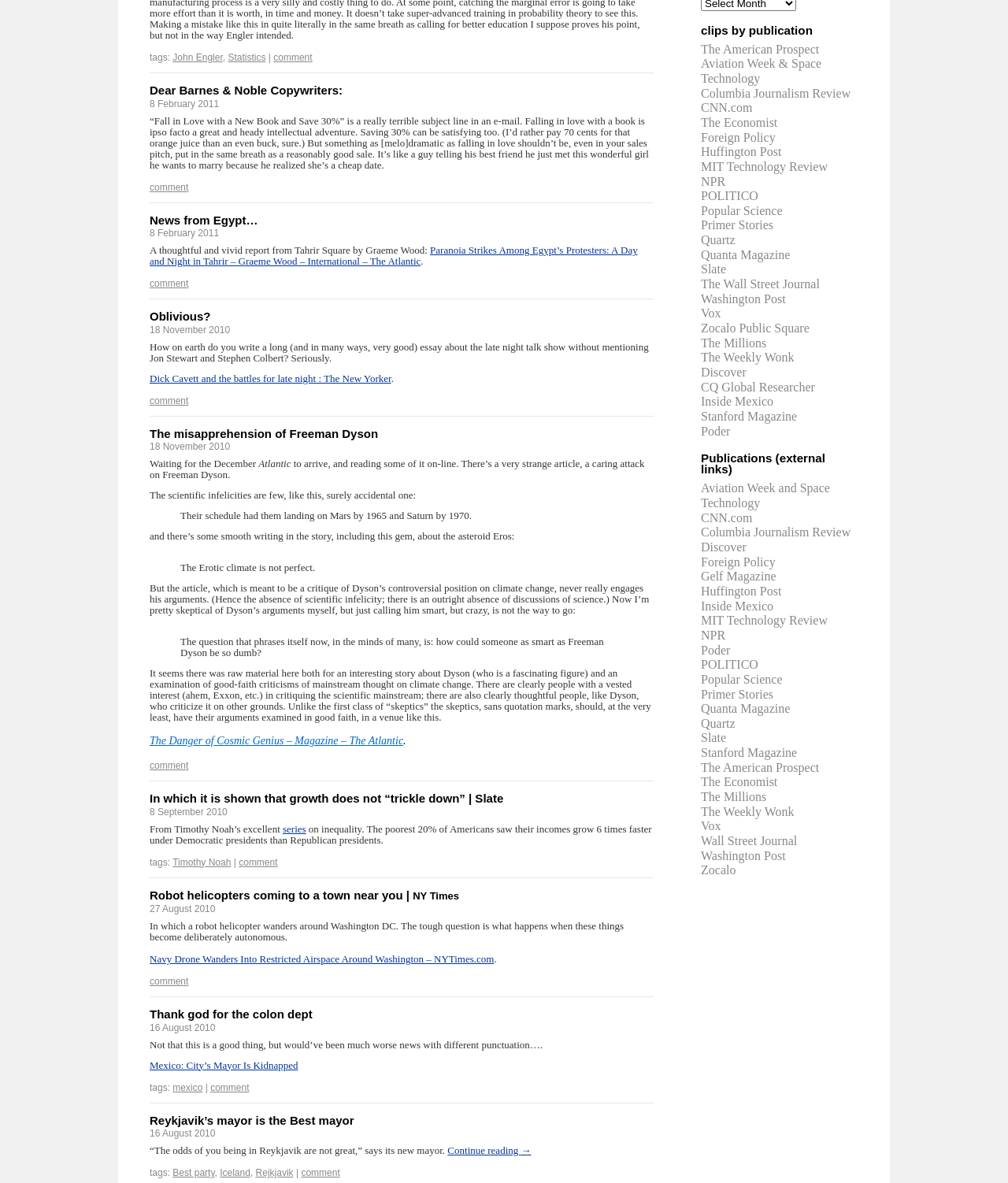Can you give a detailed response to the following question using the information from the image? What is the title of the first article?

I found the title of the first article by looking at the link element with the text 'Dear Barnes & Noble Copywriters:' which is located at the top of the webpage.